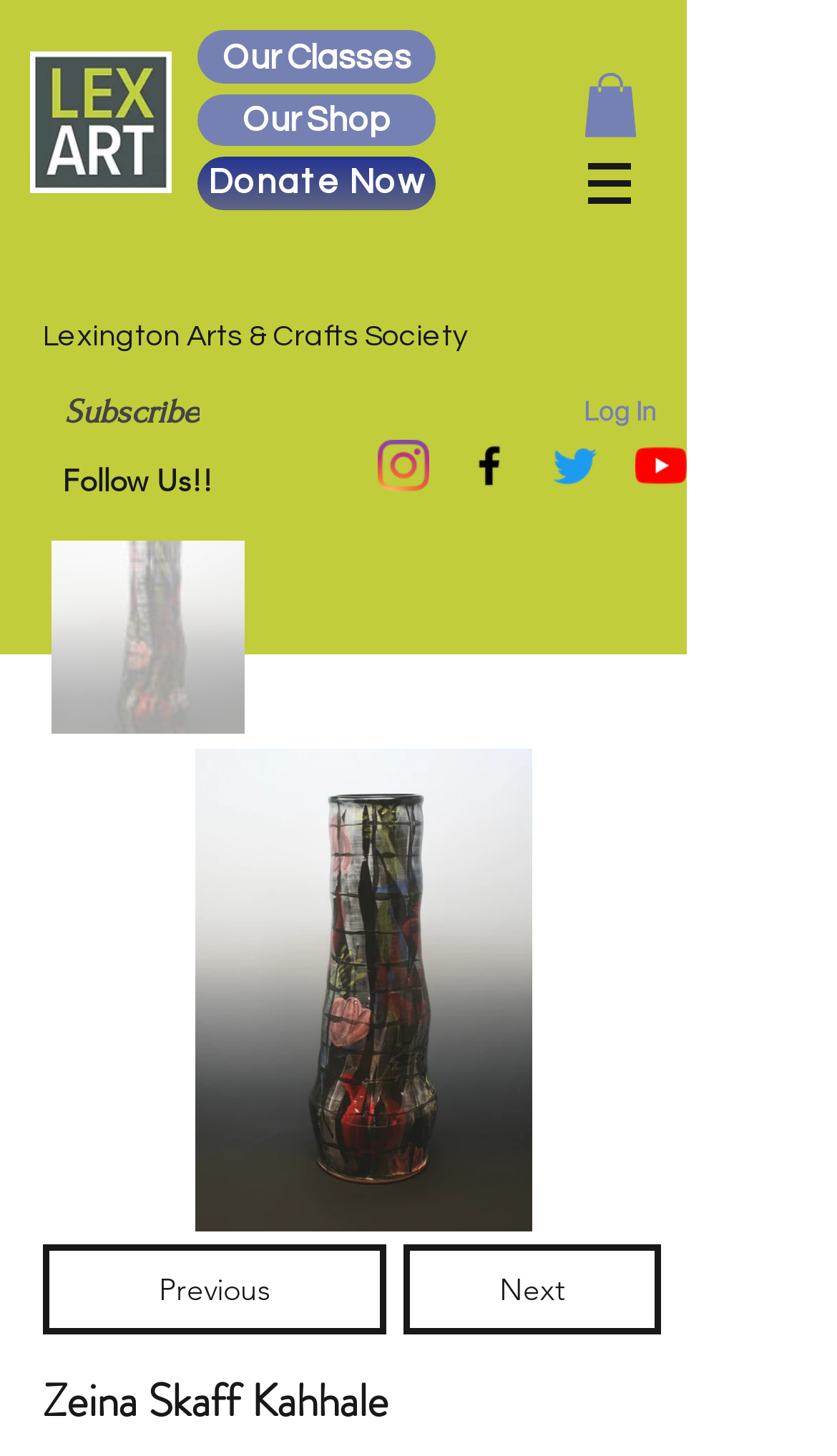Identify the bounding box coordinates of the clickable region necessary to fulfill the following instruction: "Follow on Instagram". The bounding box coordinates should be four float numbers between 0 and 1, i.e., [left, top, right, bottom].

[0.451, 0.302, 0.513, 0.337]